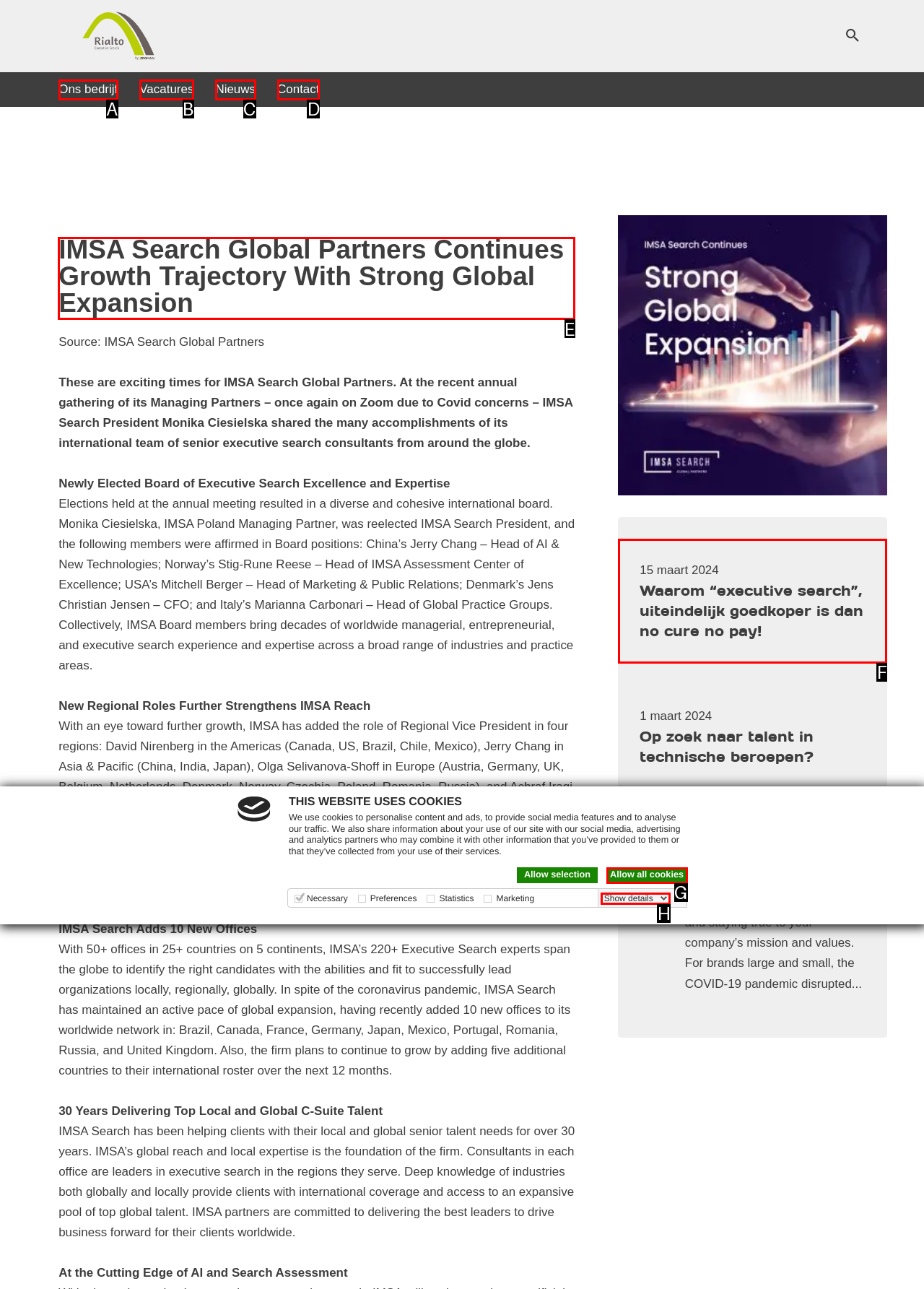From the given options, indicate the letter that corresponds to the action needed to complete this task: Read the news about IMSA Search Global Partners. Respond with only the letter.

E